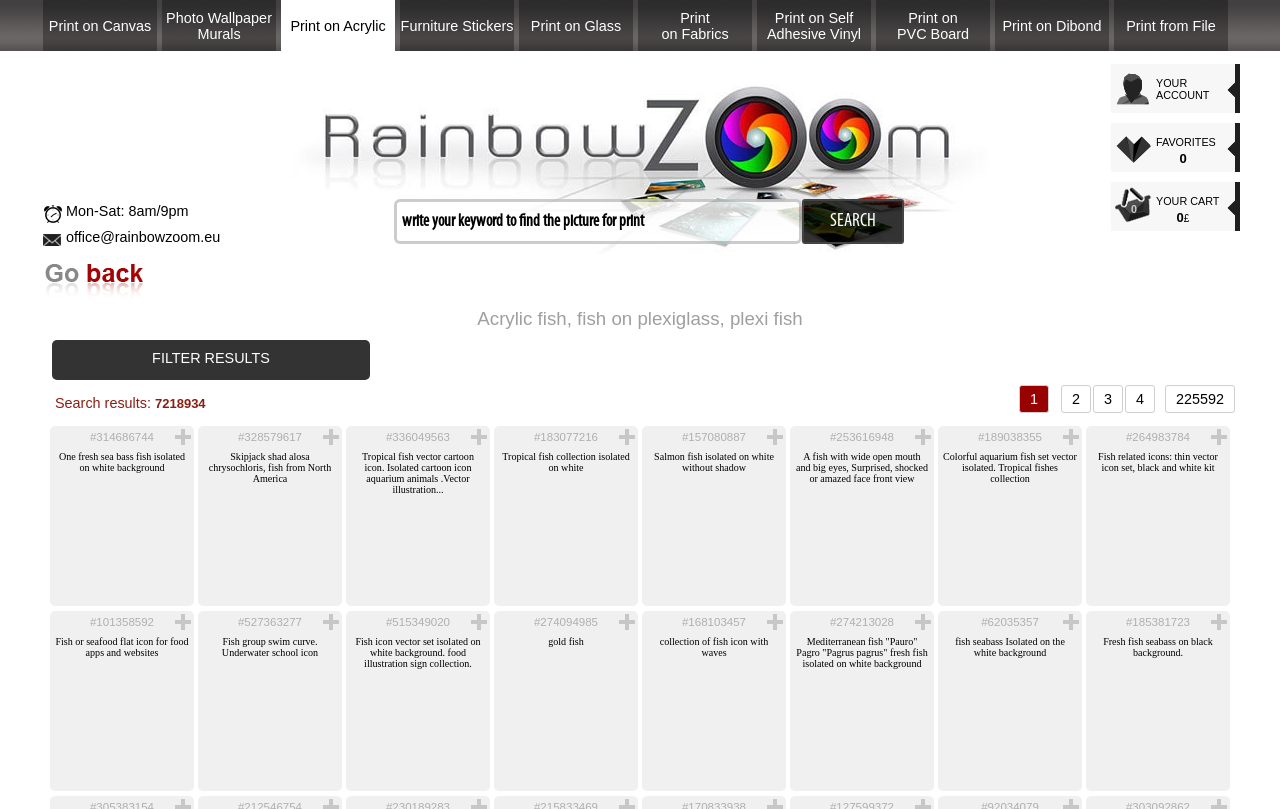Please locate the bounding box coordinates of the region I need to click to follow this instruction: "Go to the main page".

[0.276, 0.116, 0.714, 0.227]